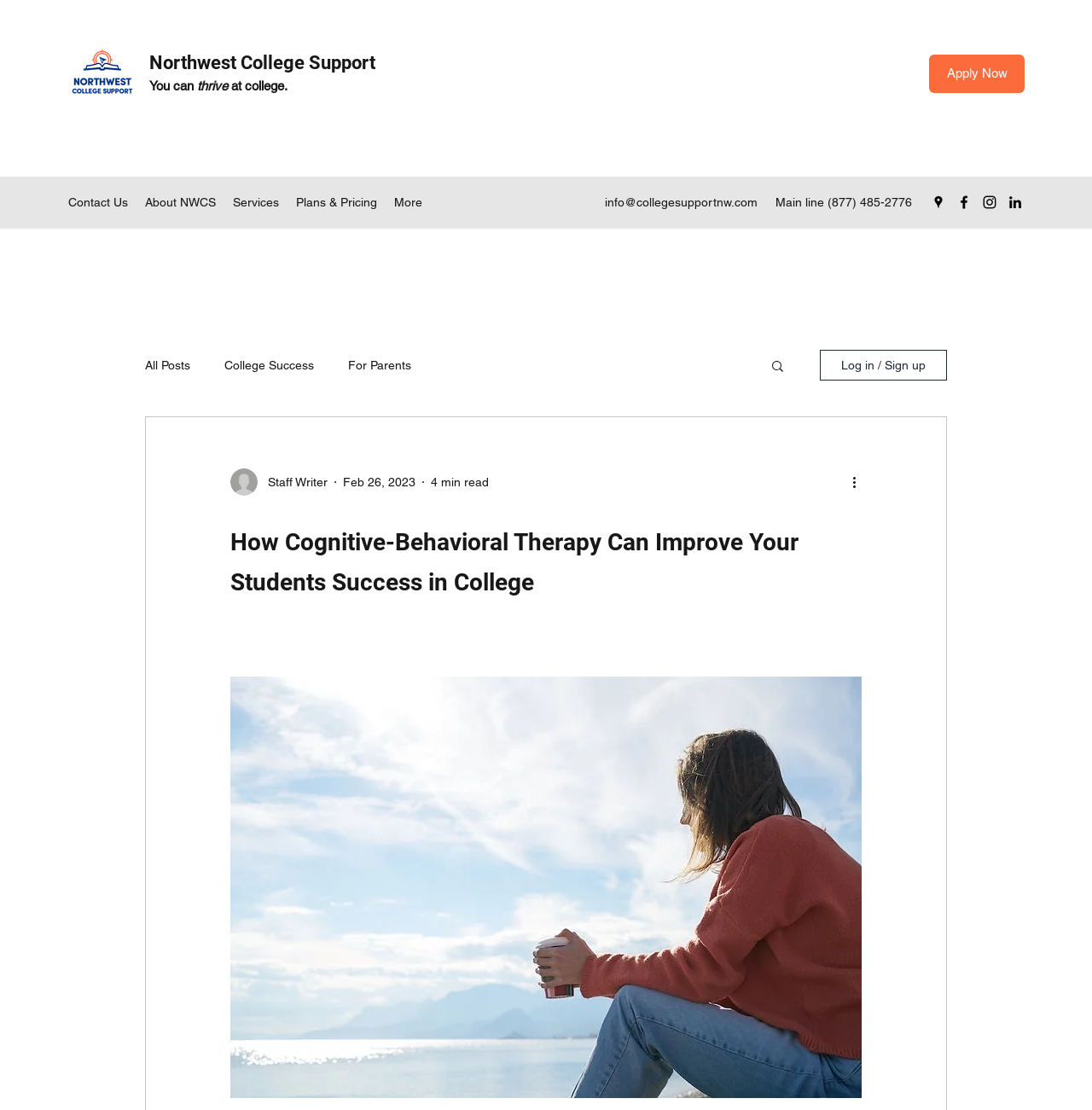Construct a comprehensive description capturing every detail on the webpage.

The webpage is about Northwest College Support, an organization that offers cognitive-behavioral therapy to help students succeed in college. At the top left corner, there is a logo of Northwest College Support, accompanied by a link to the organization's homepage. Next to the logo, there is a tagline that reads "You can thrive at college."

Below the tagline, there is a navigation menu with links to different sections of the website, including "Contact Us", "About NWCS", "Services", "Plans & Pricing", and "More". On the top right corner, there is a call-to-action button that says "Apply Now".

In the middle of the page, there is a section that displays the organization's contact information, including an email address and a phone number. Below this section, there is a social media bar with links to the organization's profiles on Google Places, Facebook, Instagram, and LinkedIn.

On the left side of the page, there is a navigation menu that leads to the organization's blog, with links to different categories such as "All Posts", "College Success", and "For Parents". There is also a search button and a login/sign up button.

The main content of the page is an article titled "How Cognitive-Behavioral Therapy Can Improve Your Students Success in College". The article has a writer's picture and a brief description of the writer, along with the date of publication and an estimated reading time. There is also a "More actions" button that allows users to perform additional actions.